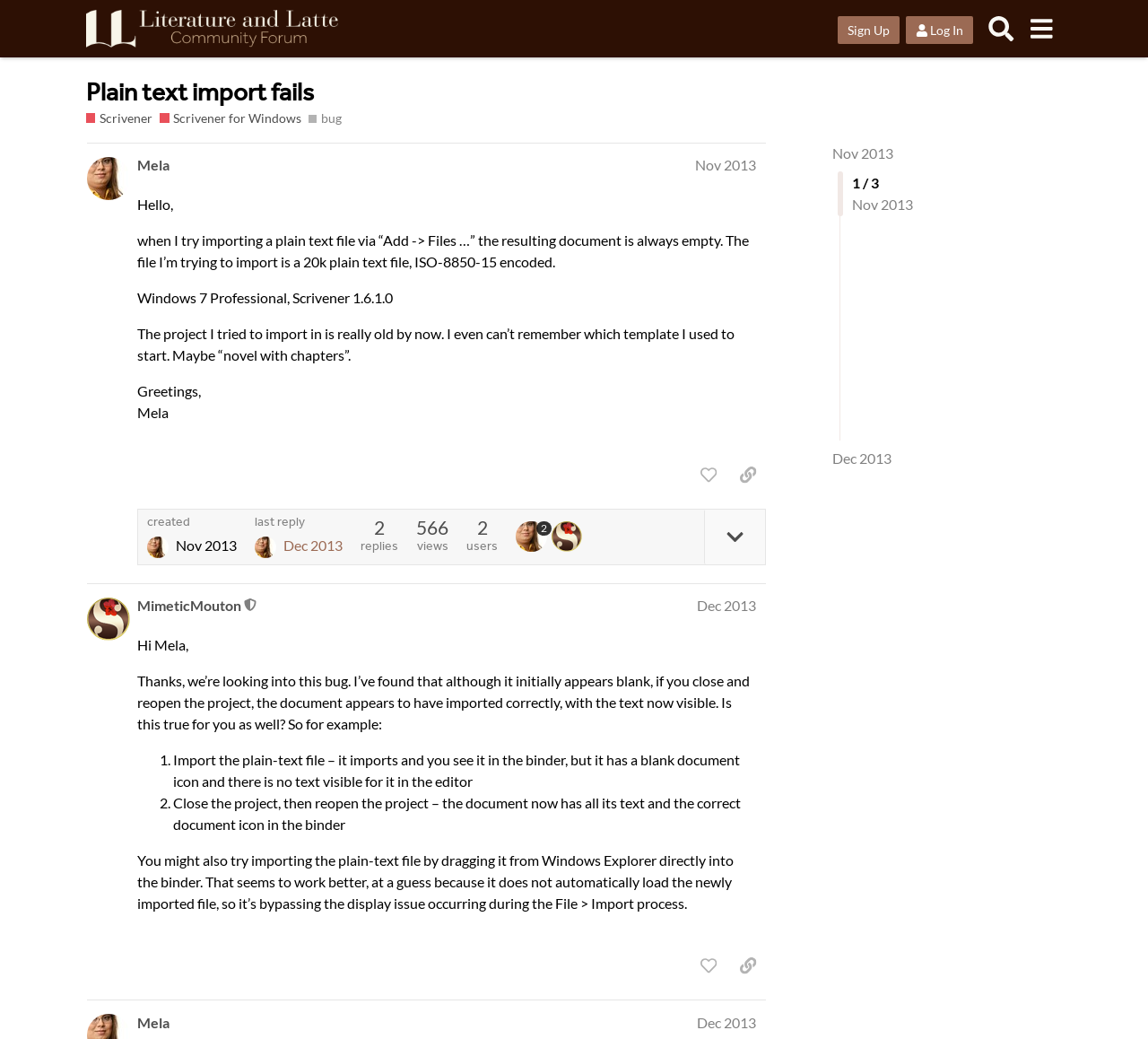Locate the bounding box coordinates of the clickable area needed to fulfill the instruction: "like this post".

[0.602, 0.442, 0.632, 0.472]